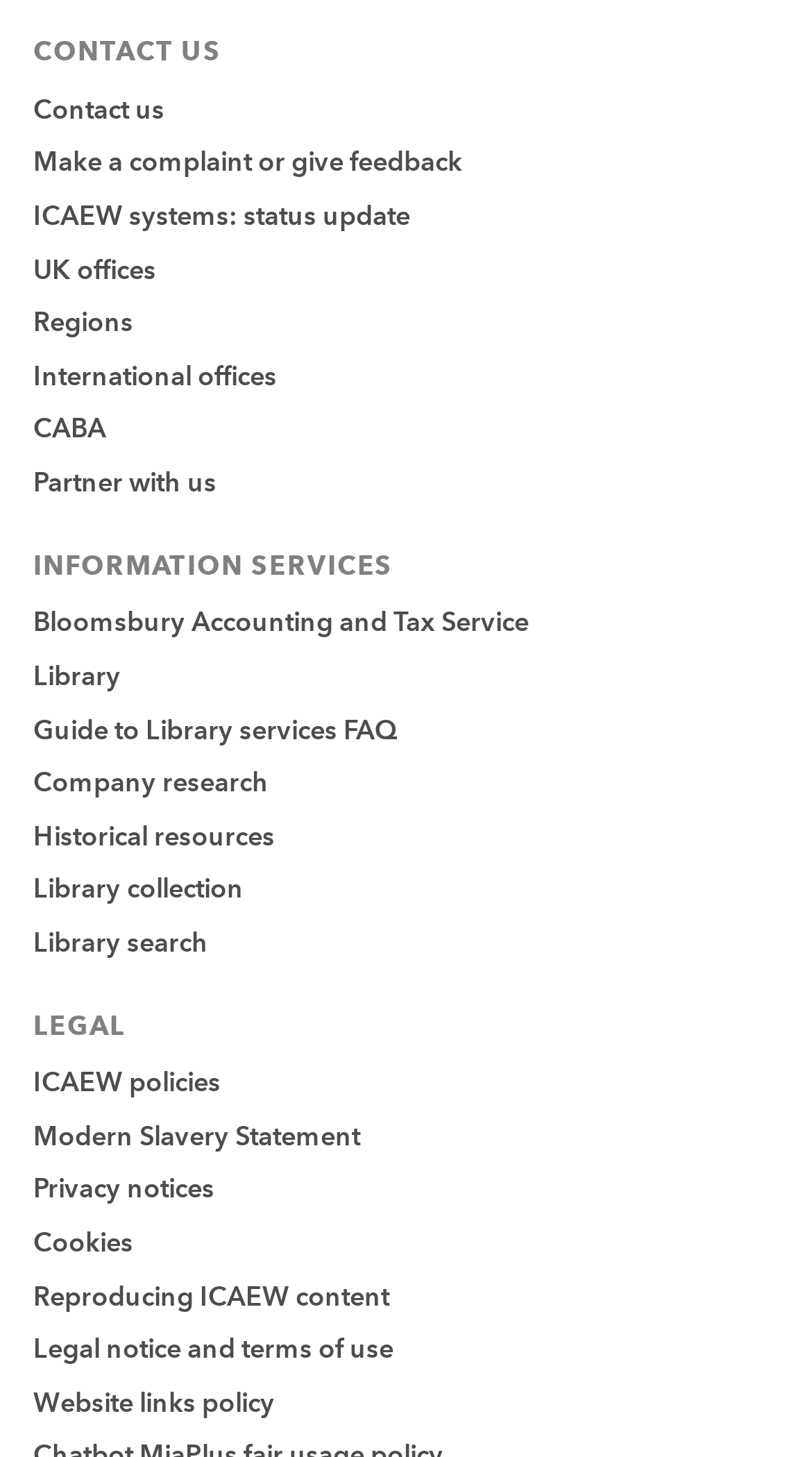Please determine the bounding box coordinates for the element that should be clicked to follow these instructions: "Search the library".

[0.041, 0.636, 0.256, 0.659]